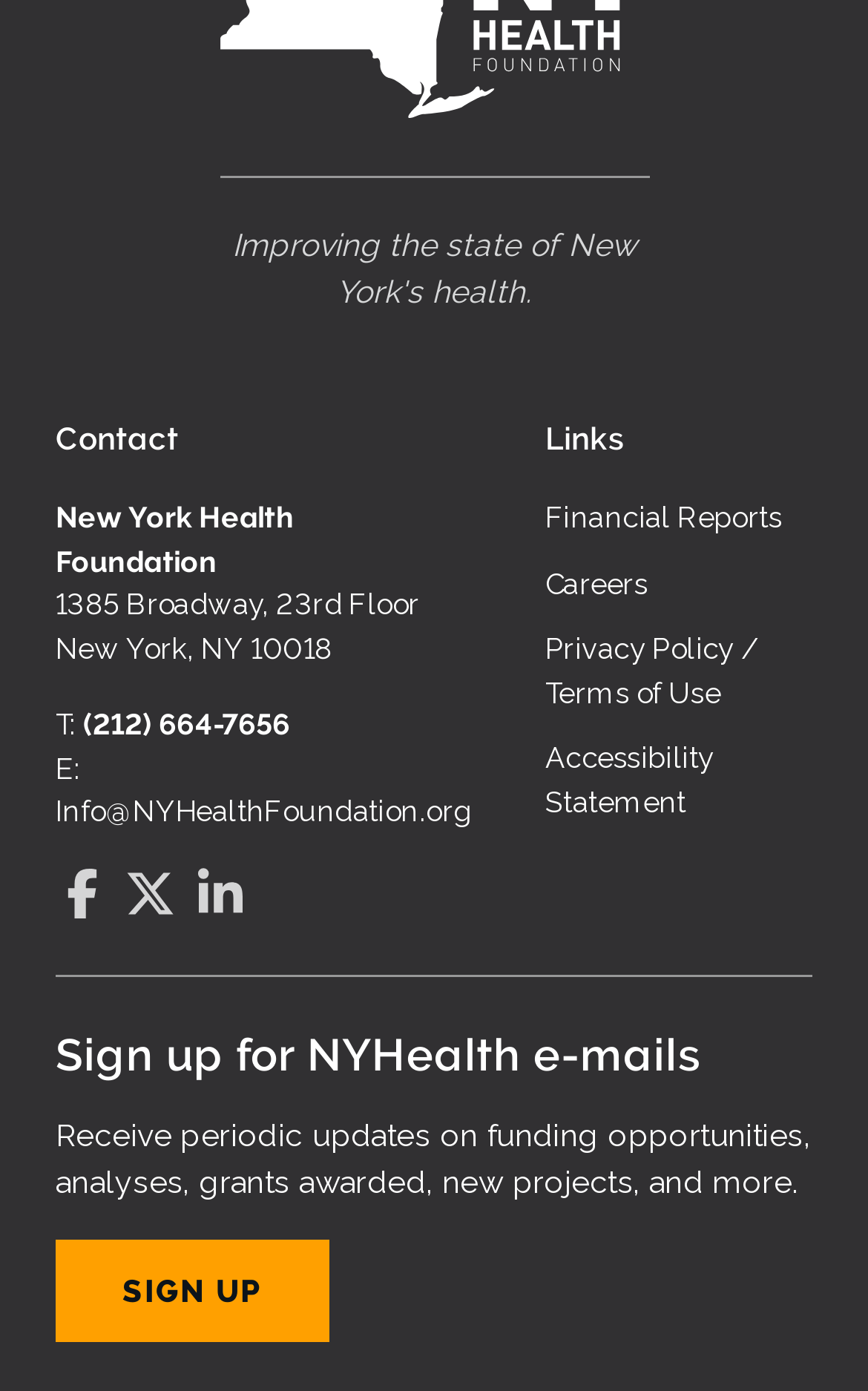Can you show the bounding box coordinates of the region to click on to complete the task described in the instruction: "Send an email to Info@NYHealthFoundation.org"?

[0.064, 0.572, 0.543, 0.596]